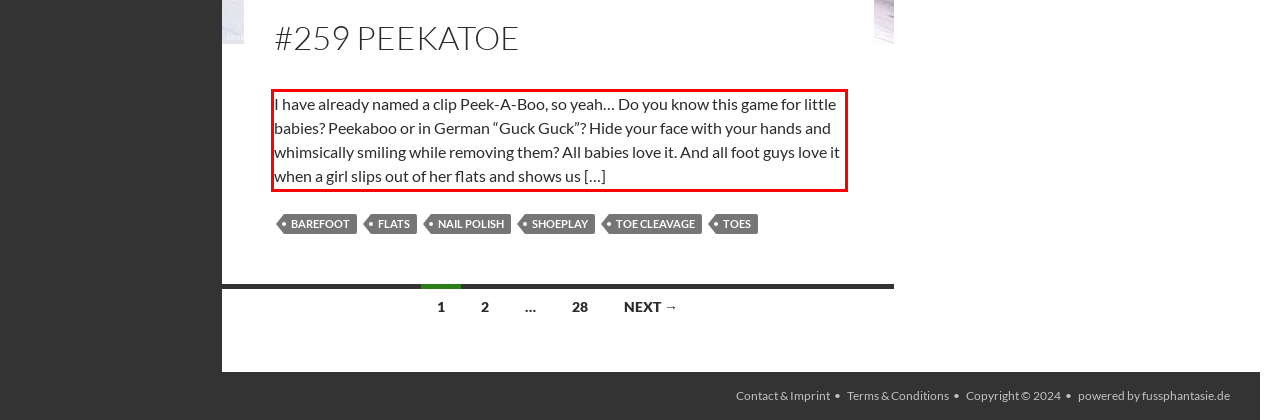With the given screenshot of a webpage, locate the red rectangle bounding box and extract the text content using OCR.

I have already named a clip Peek-A-Boo, so yeah… Do you know this game for little babies? Peekaboo or in German “Guck Guck”? Hide your face with your hands and whimsically smiling while removing them? All babies love it. And all foot guys love it when a girl slips out of her flats and shows us […]